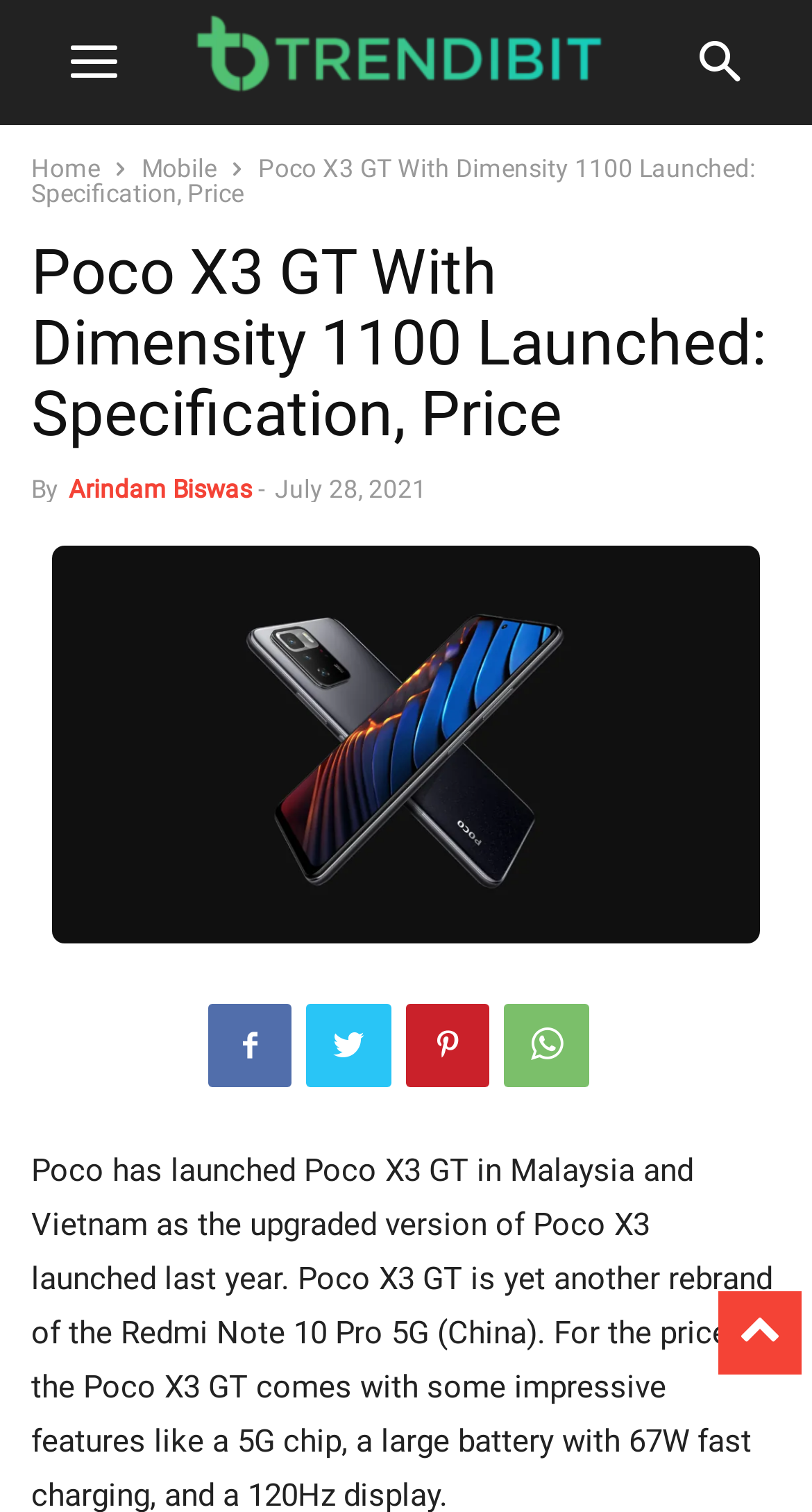How many social media links are present in the article?
Look at the image and answer the question with a single word or phrase.

4